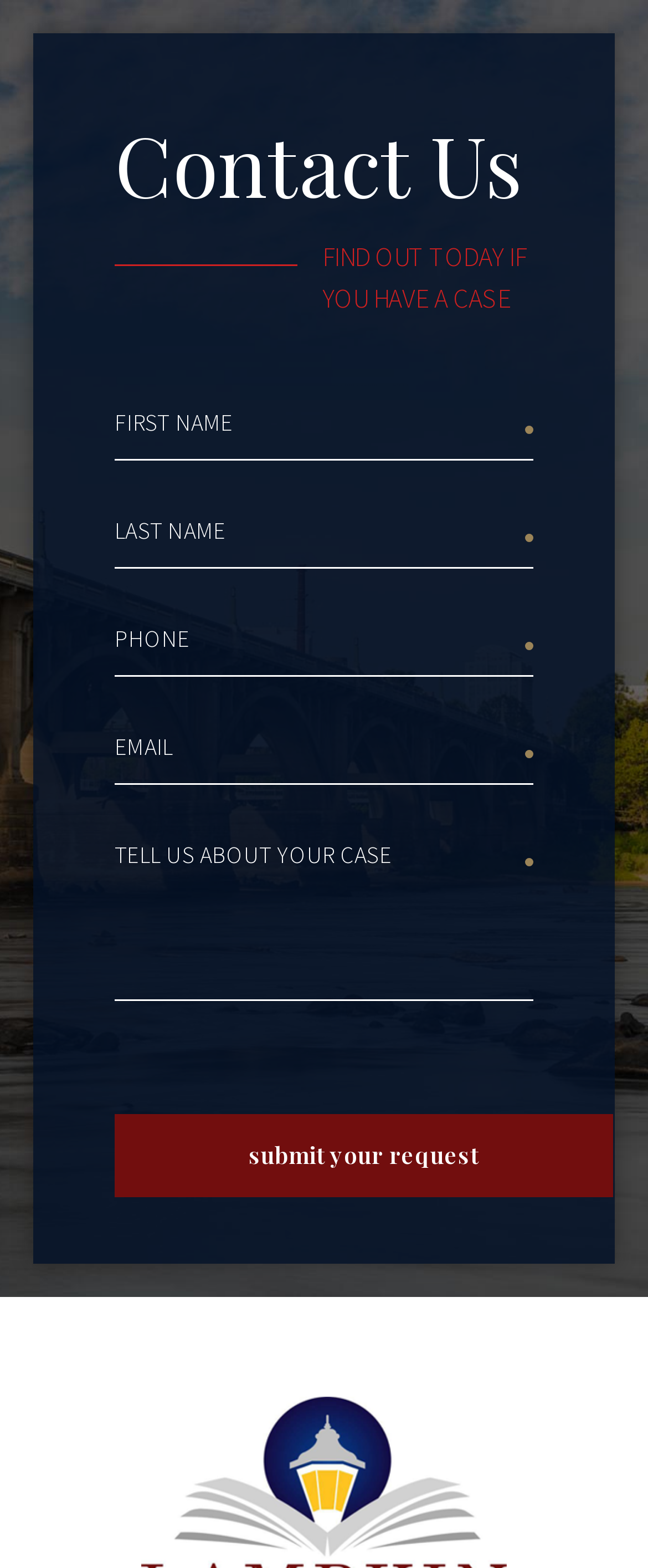What is the text on the submit button?
Using the visual information from the image, give a one-word or short-phrase answer.

Submit Your Request